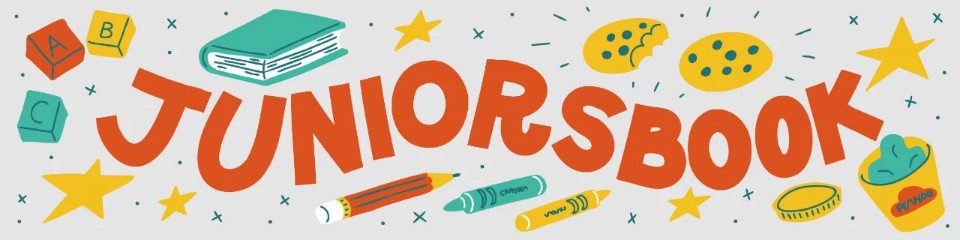What is the overall aesthetic of the design?
Refer to the image and respond with a one-word or short-phrase answer.

Creative and fun